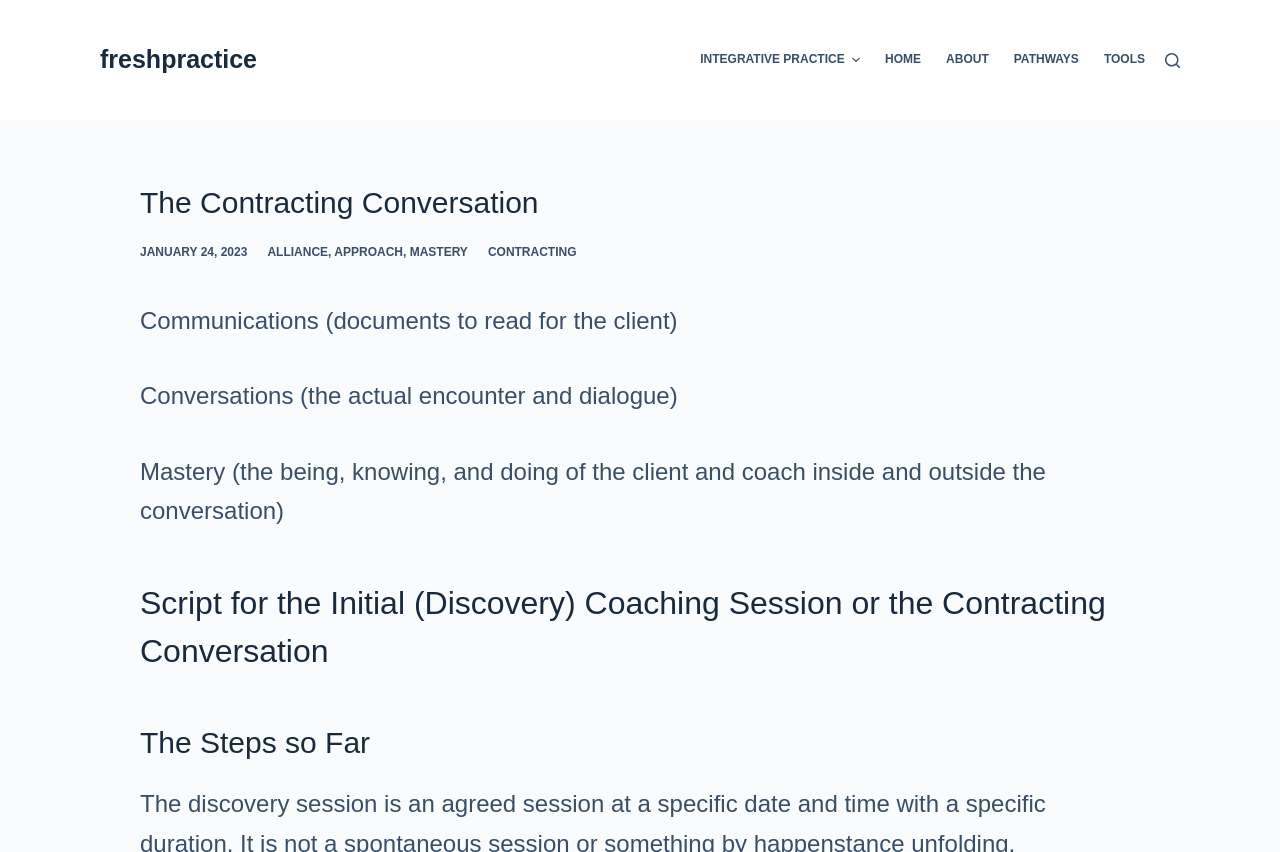Using the provided description Skip to content, find the bounding box coordinates for the UI element. Provide the coordinates in (top-left x, top-left y, bottom-right x, bottom-right y) format, ensuring all values are between 0 and 1.

[0.0, 0.0, 0.031, 0.023]